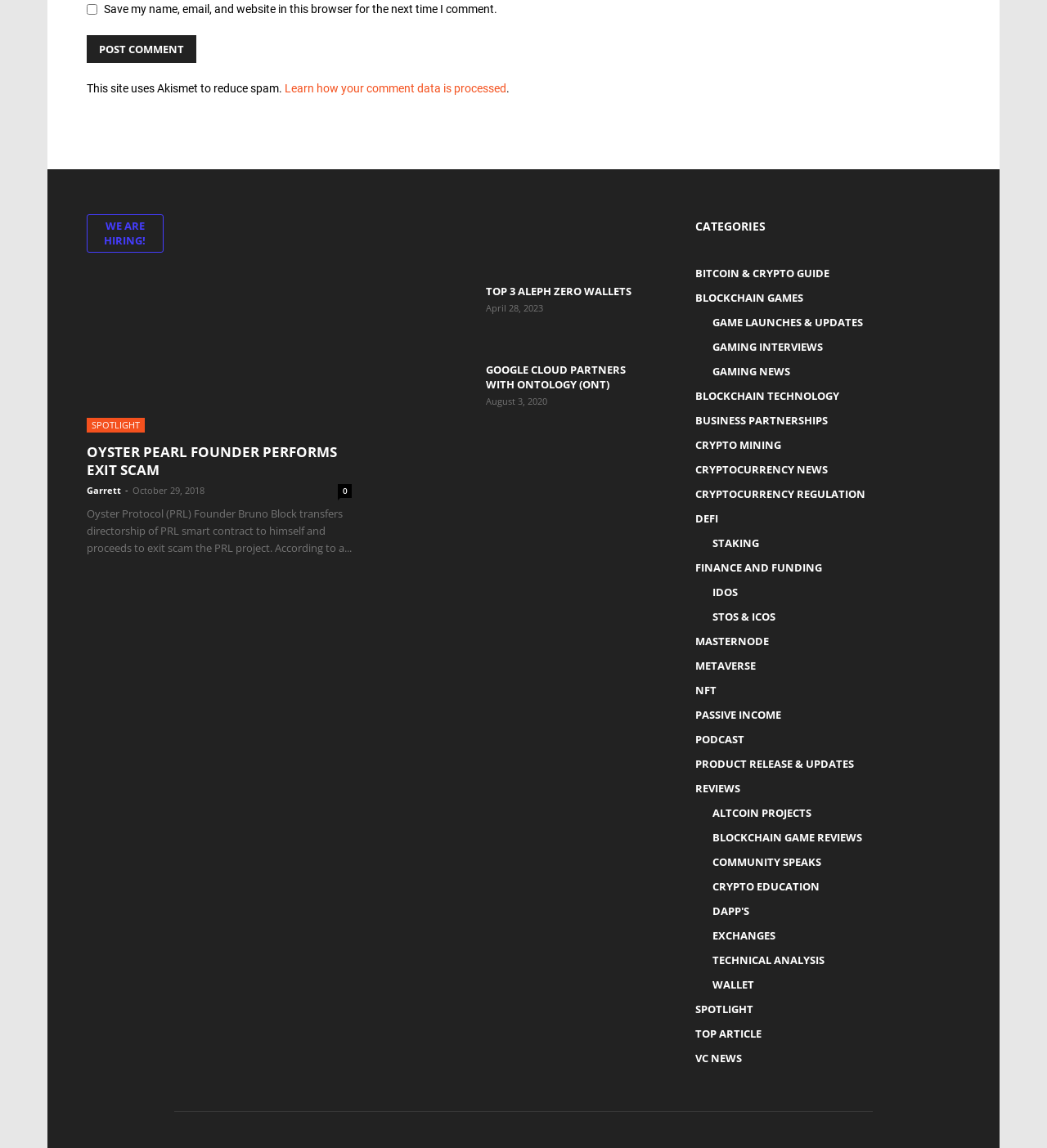Using the webpage screenshot, find the UI element described by Top 3 Aleph Zero Wallets. Provide the bounding box coordinates in the format (top-left x, top-left y, bottom-right x, bottom-right y), ensuring all values are floating point numbers between 0 and 1.

[0.464, 0.247, 0.603, 0.26]